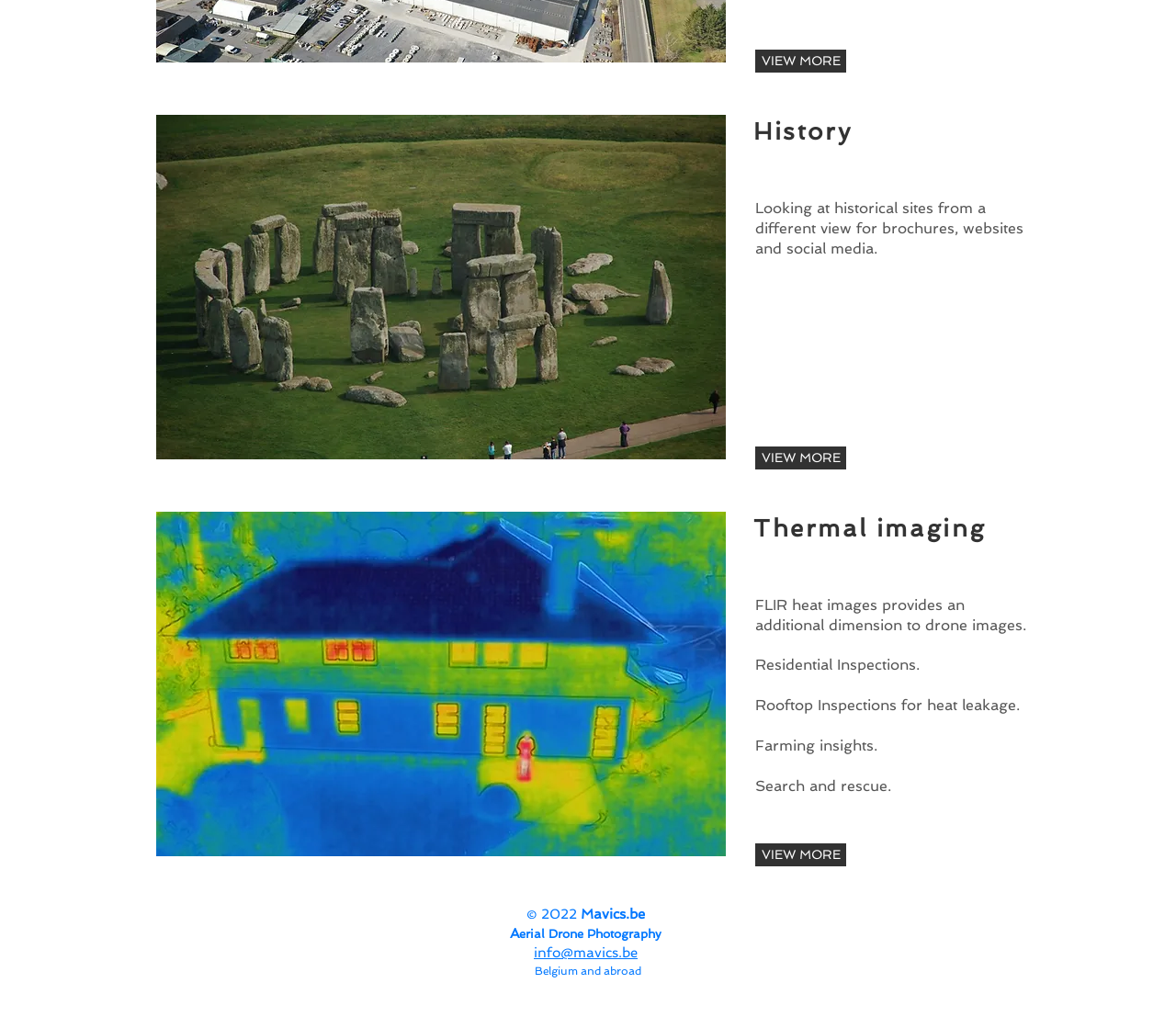For the given element description VIEW MORE, determine the bounding box coordinates of the UI element. The coordinates should follow the format (top-left x, top-left y, bottom-right x, bottom-right y) and be within the range of 0 to 1.

[0.642, 0.439, 0.72, 0.462]